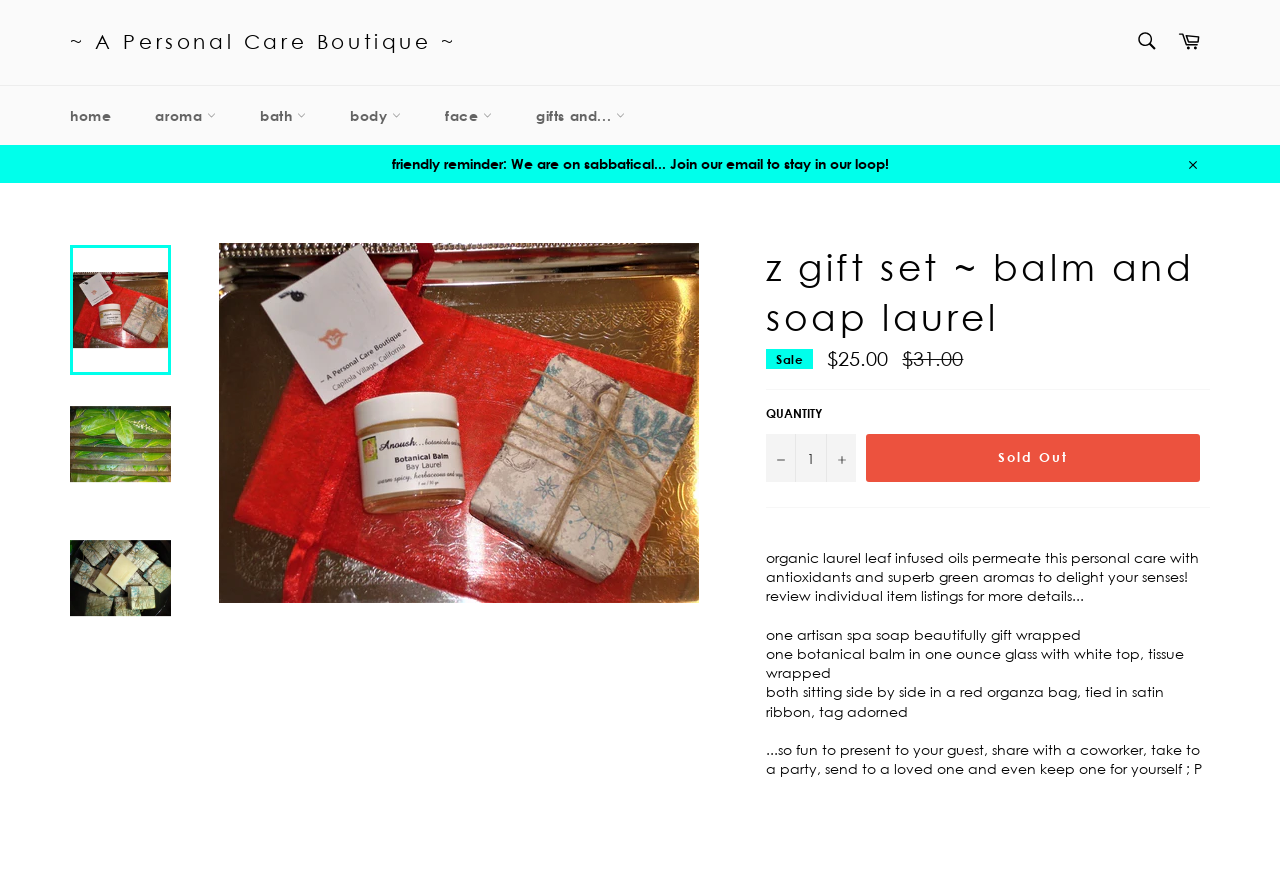Find and indicate the bounding box coordinates of the region you should select to follow the given instruction: "Close the notification".

[0.916, 0.163, 0.945, 0.208]